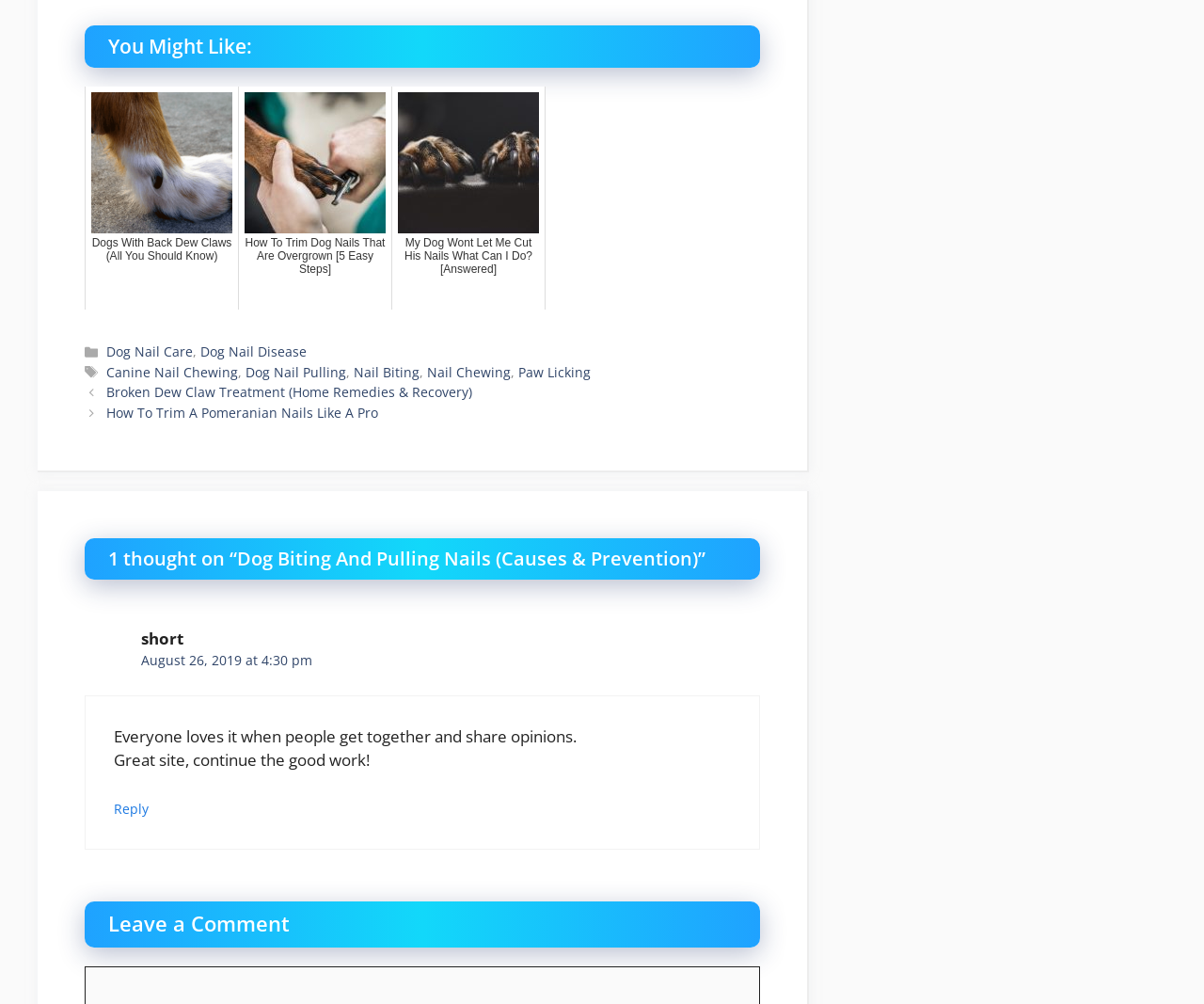Please find the bounding box coordinates of the element's region to be clicked to carry out this instruction: "View messages by thread".

None